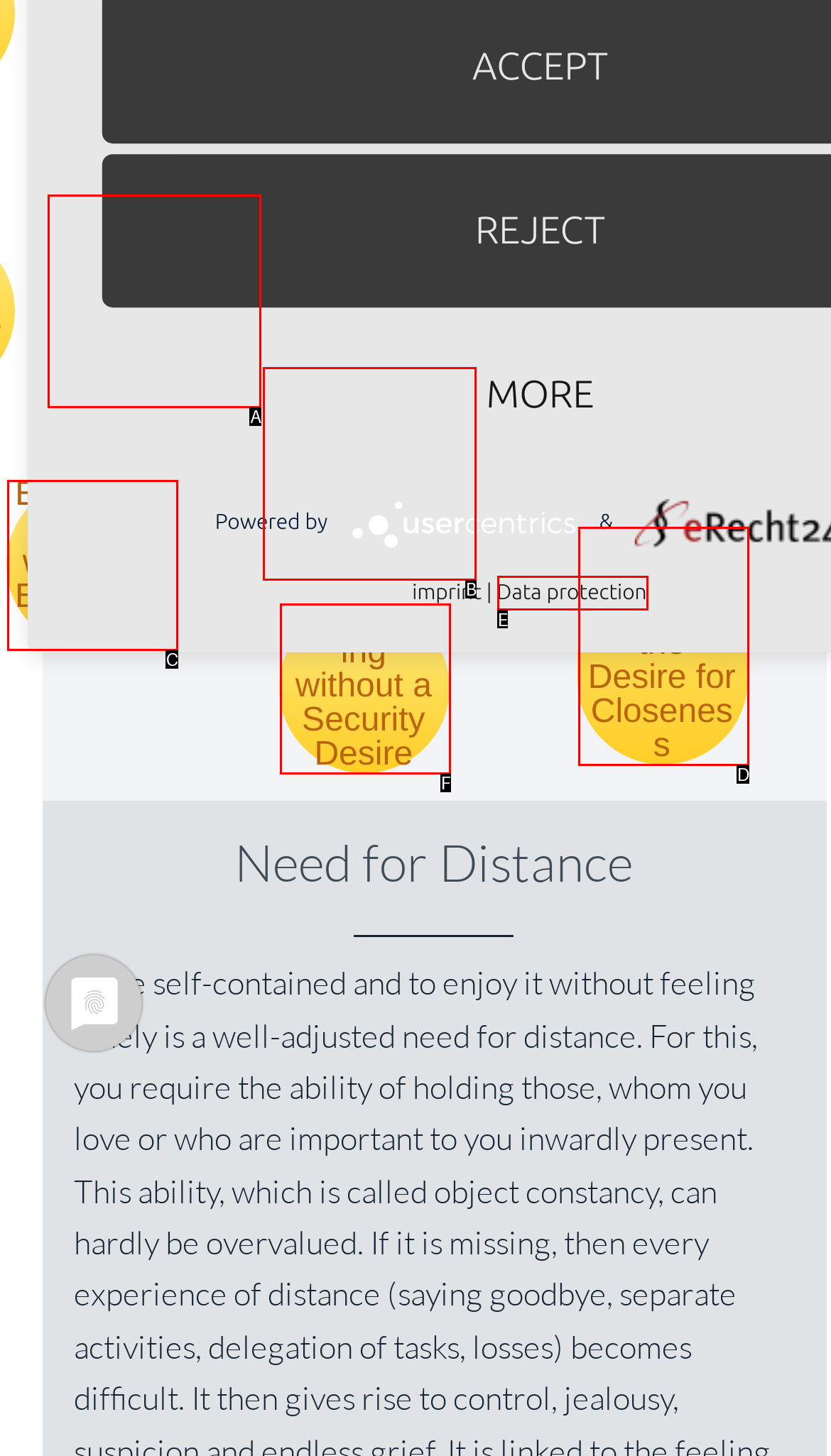Based on the given description: Living with Distance, identify the correct option and provide the corresponding letter from the given choices directly.

B